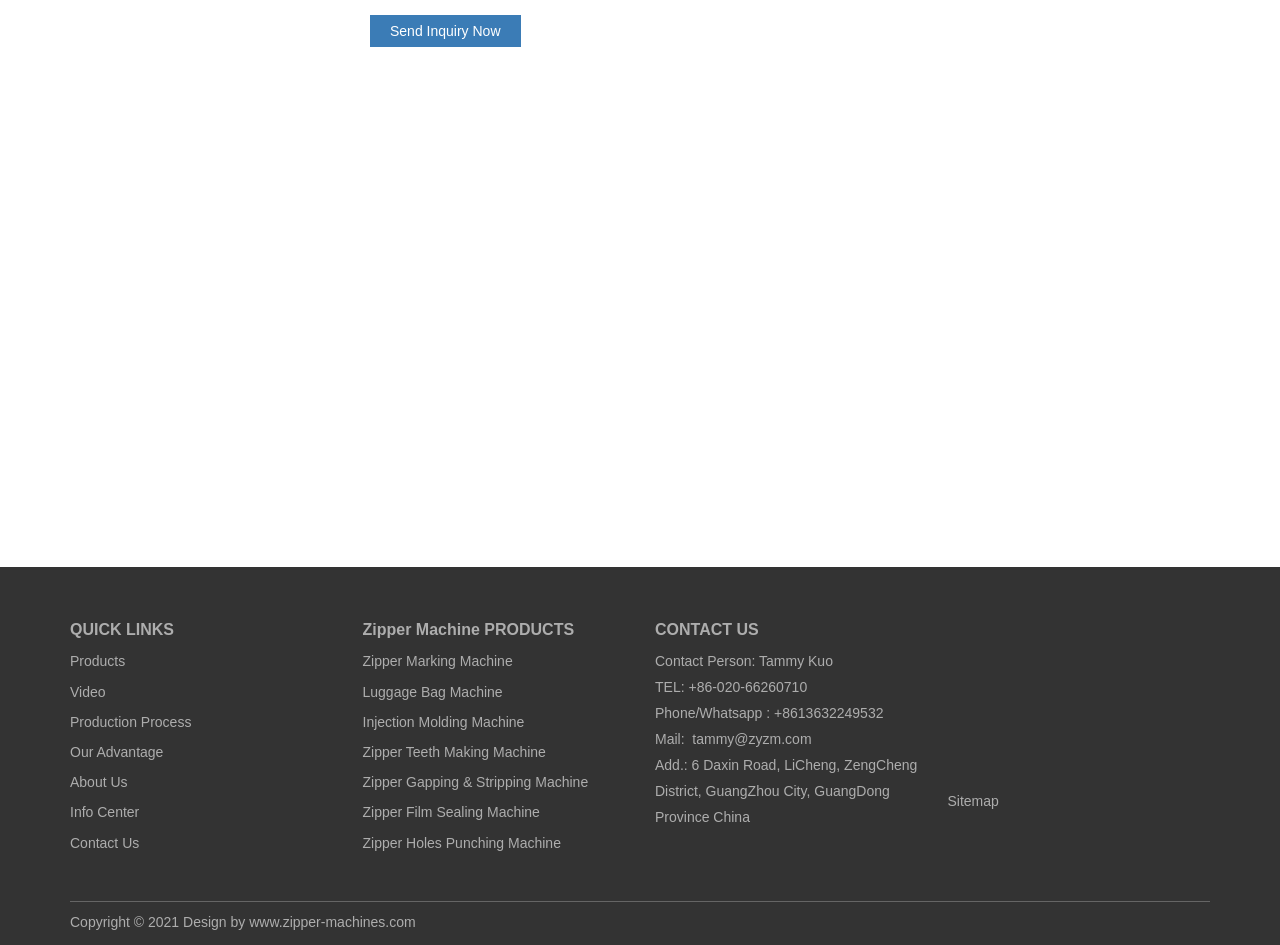What is the company's contact person?
Respond to the question with a single word or phrase according to the image.

Tammy Kuo